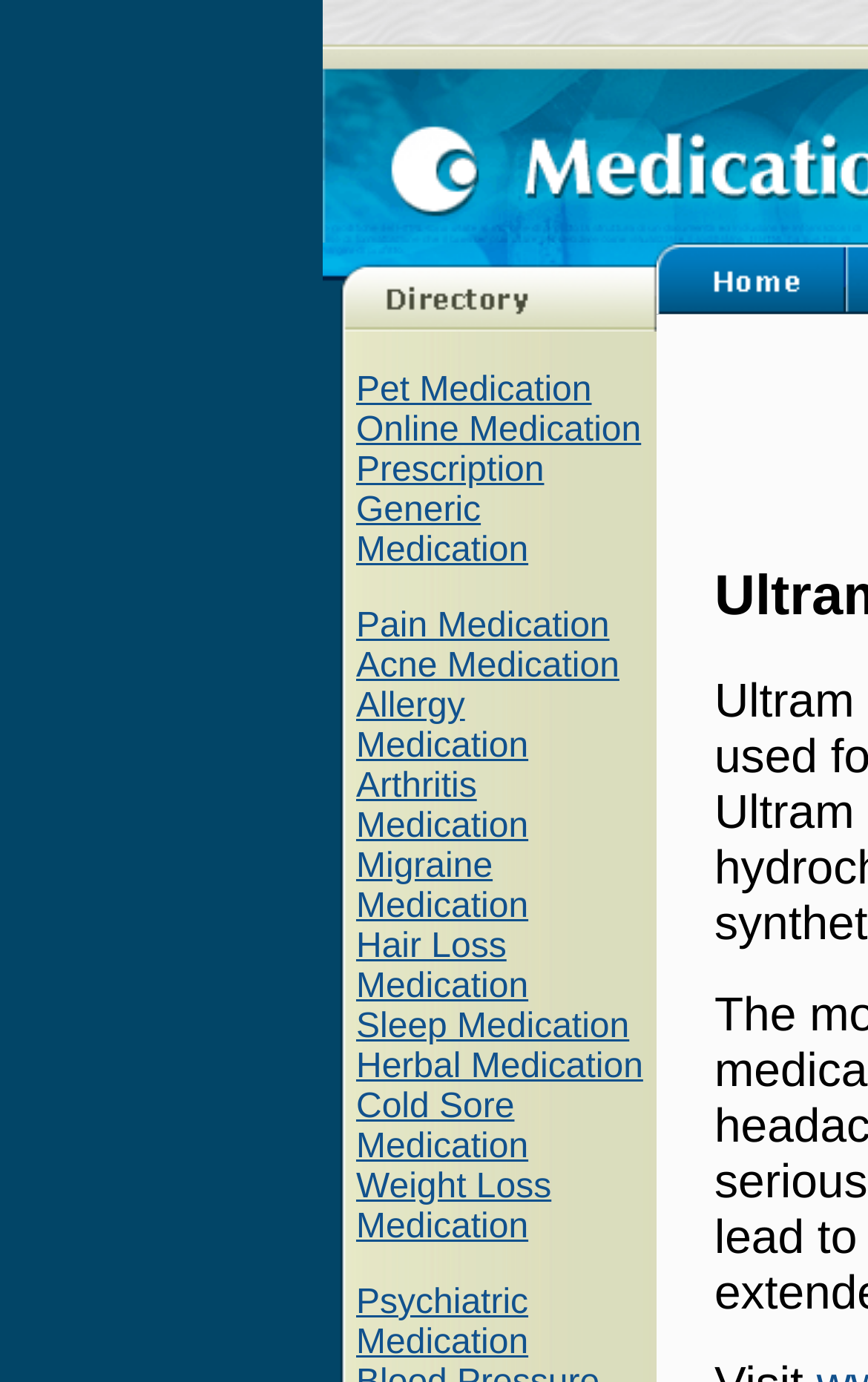How many medication categories are listed?
Please provide a comprehensive answer based on the contents of the image.

I counted the number of links under the 'Medication Wizard' section, which includes 'Pet Medication', 'Online Medication', 'Prescription', and so on, up to 'Psychiatric Medication'. There are 15 links in total.